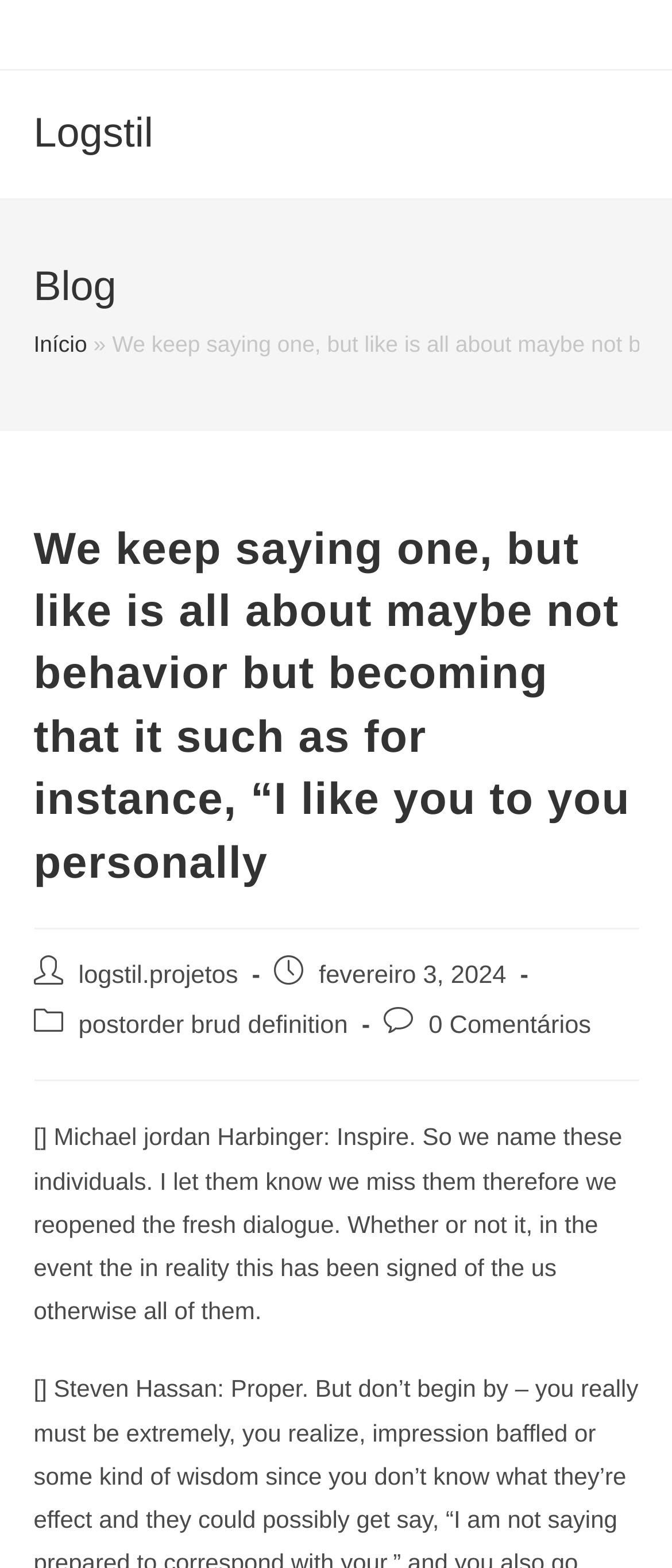From the element description: "Início", extract the bounding box coordinates of the UI element. The coordinates should be expressed as four float numbers between 0 and 1, in the order [left, top, right, bottom].

[0.05, 0.211, 0.13, 0.227]